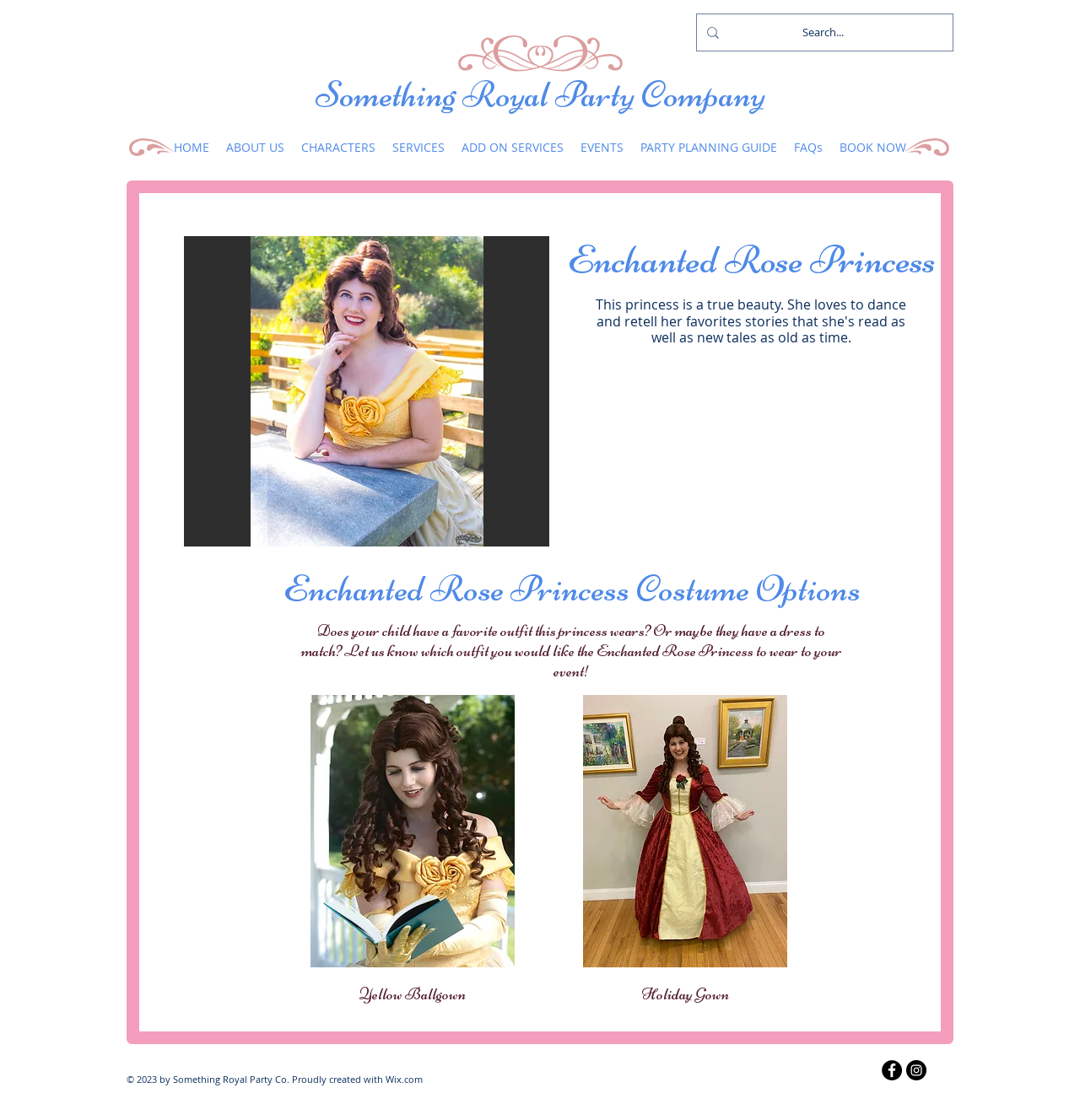Provide the bounding box coordinates of the section that needs to be clicked to accomplish the following instruction: "Explore synthetic polymer image."

None